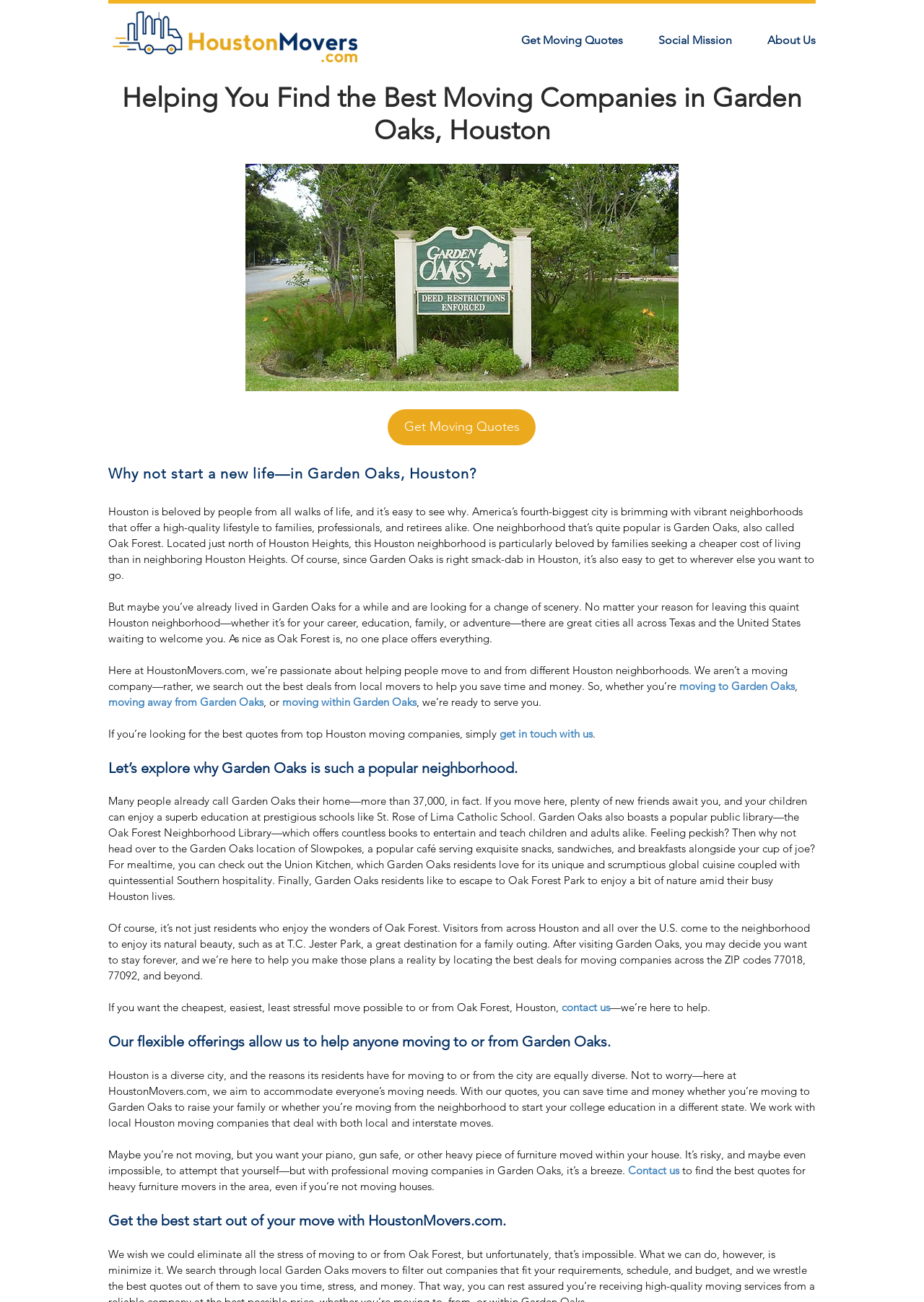Please answer the following question using a single word or phrase: 
What is the purpose of HoustonMovers.com?

To help people move to and from Garden Oaks